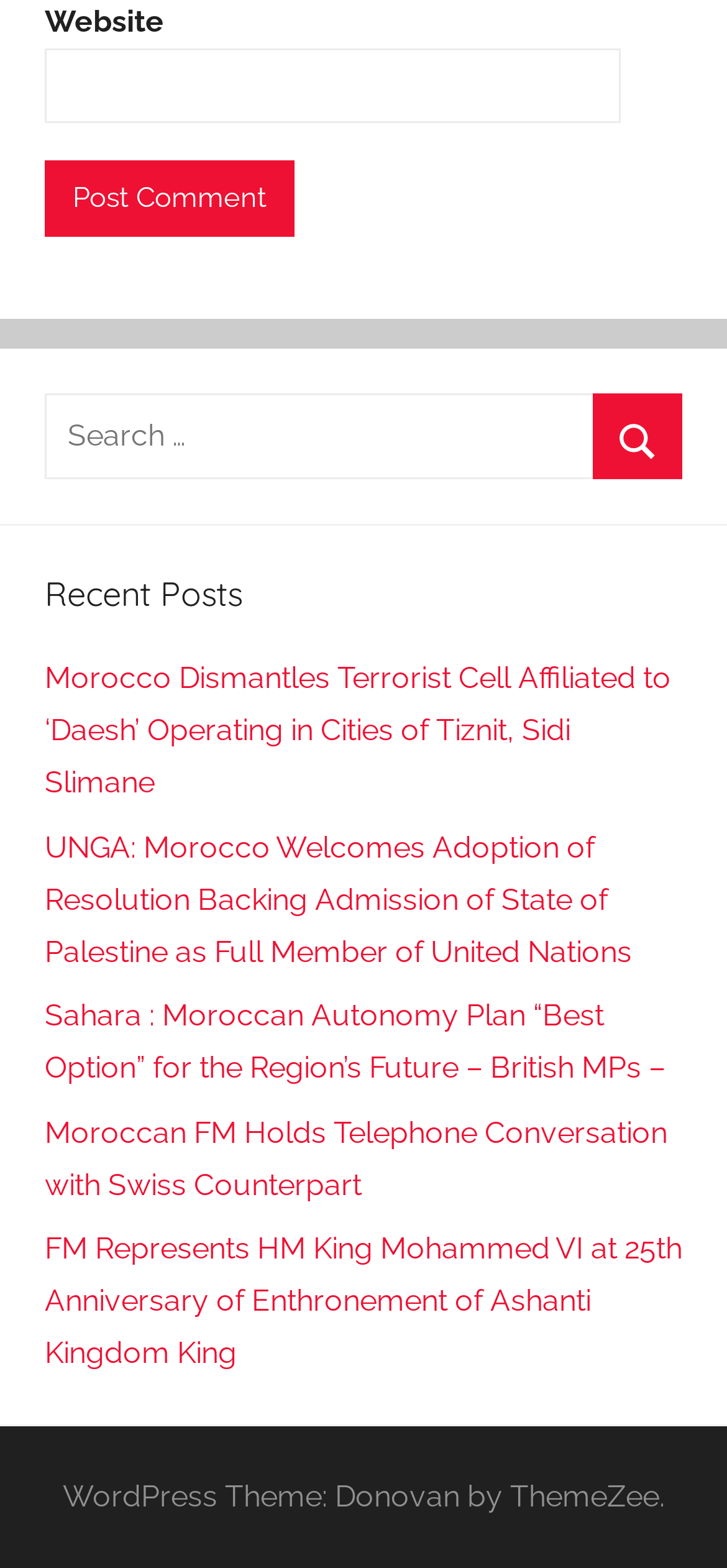What is the theme of the WordPress website?
Using the image, provide a concise answer in one word or a short phrase.

Donovan by ThemeZee